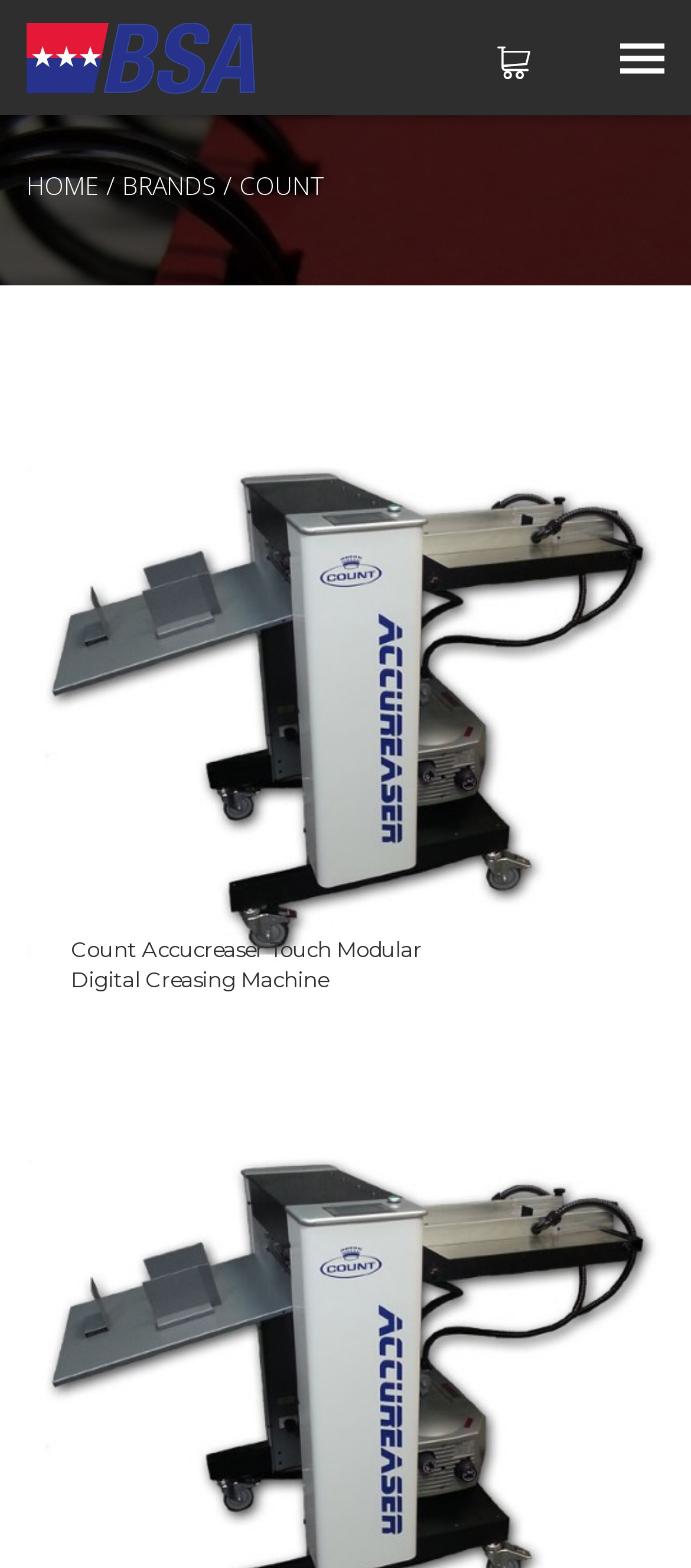What is the navigation option at the top left?
Look at the screenshot and provide an in-depth answer.

The link element with the text 'HOME' at the top left of the webpage suggests that it is a navigation option, allowing users to return to the homepage.